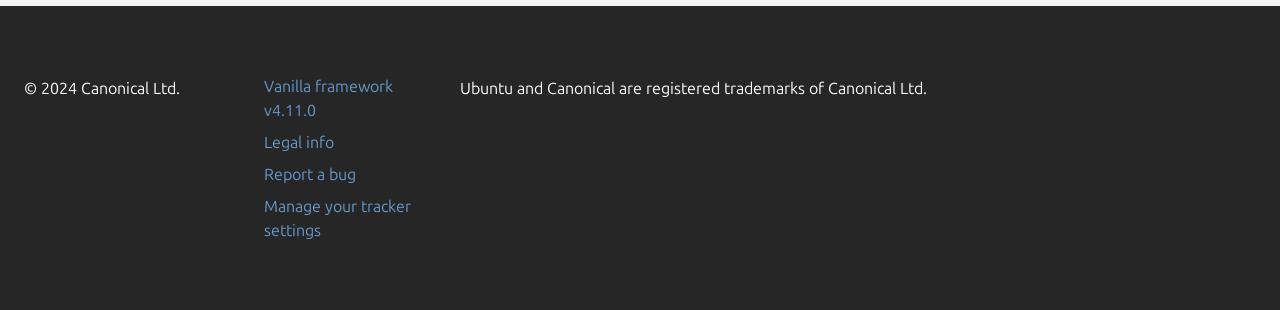From the webpage screenshot, predict the bounding box coordinates (top-left x, top-left y, bottom-right x, bottom-right y) for the UI element described here: Report a bug

[0.206, 0.532, 0.278, 0.59]